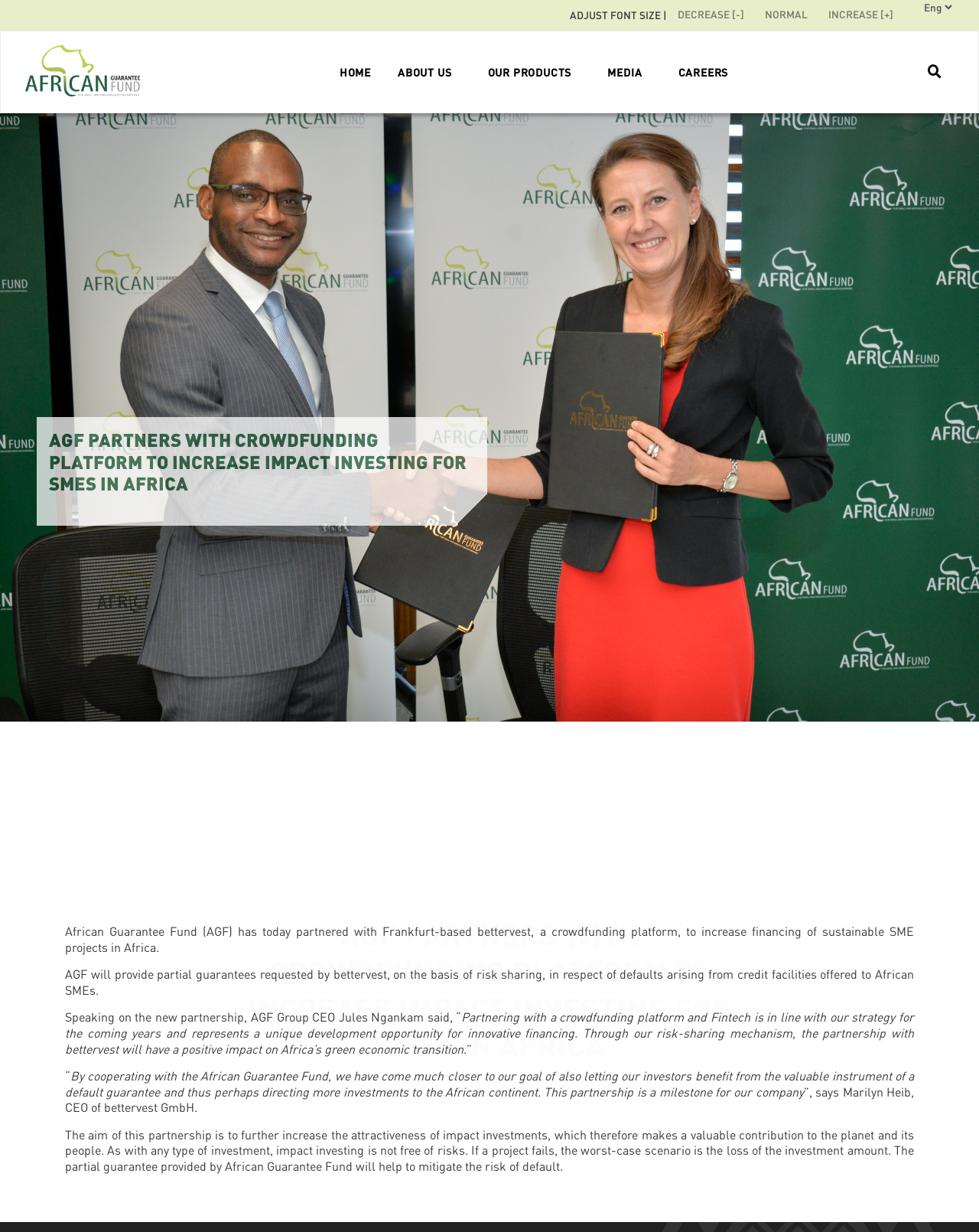Find the bounding box of the UI element described as follows: "Home".

[0.34, 0.04, 0.385, 0.077]